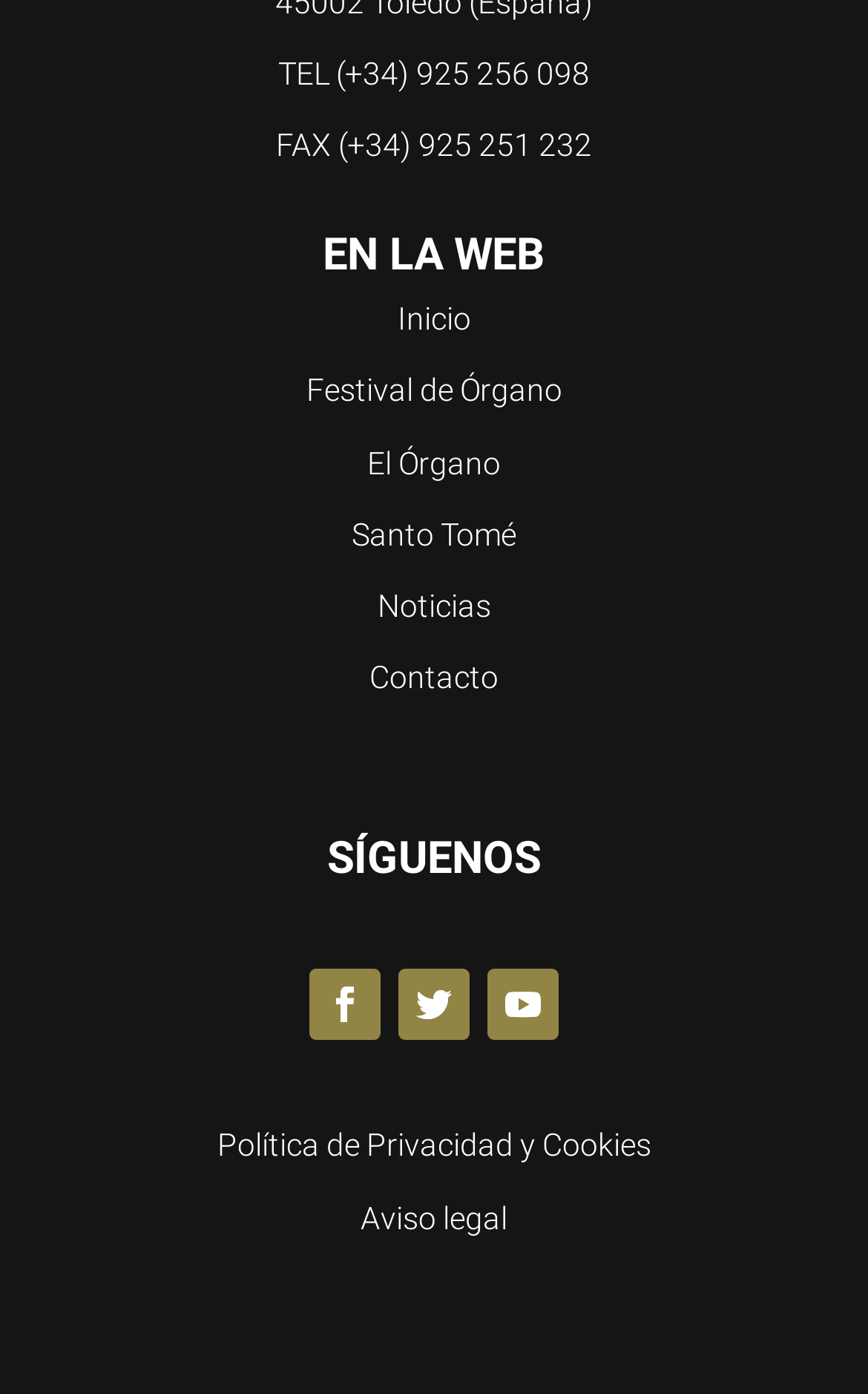From the given element description: "(647) 424-0551", find the bounding box for the UI element. Provide the coordinates as four float numbers between 0 and 1, in the order [left, top, right, bottom].

None